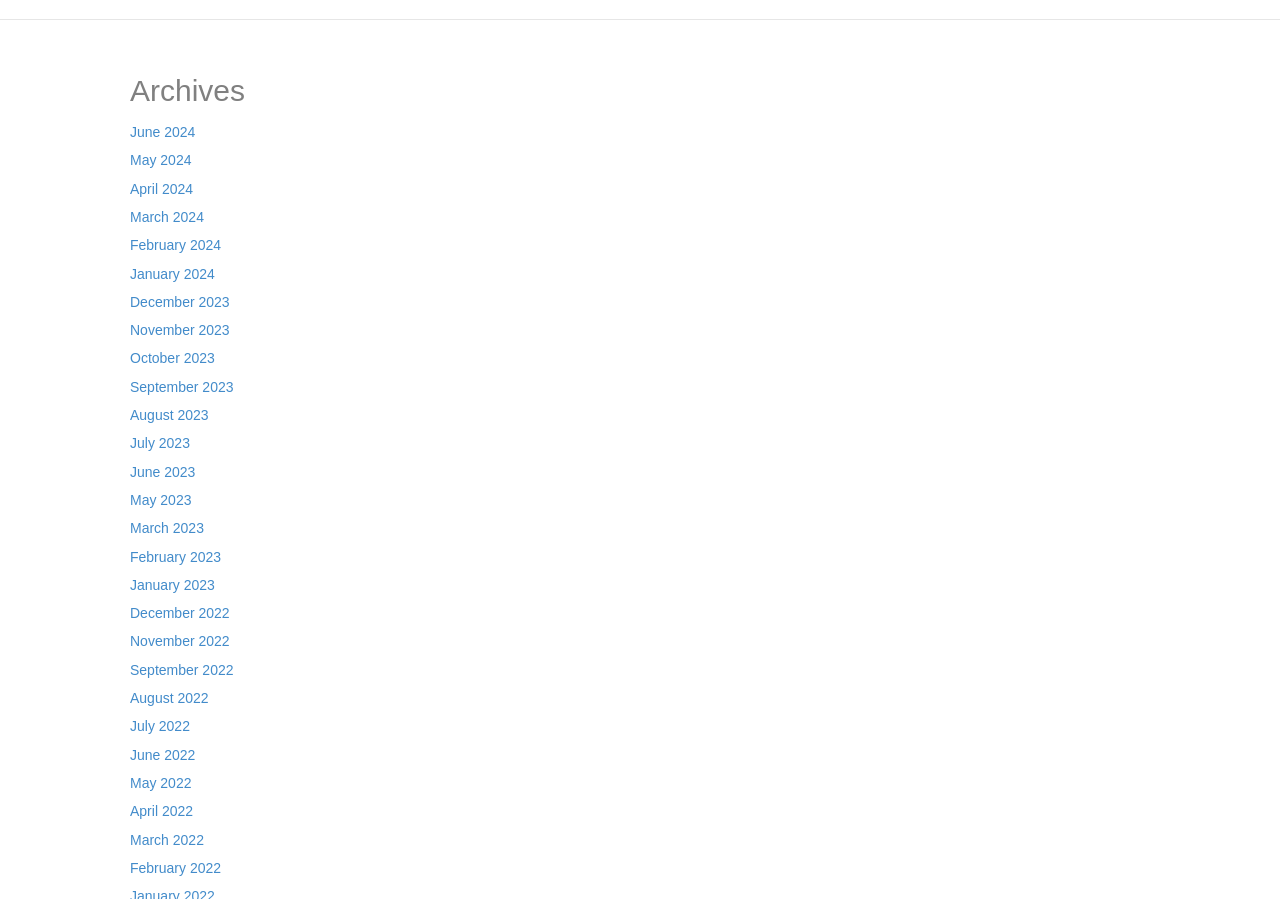How many months are listed in 2024?
Based on the visual content, answer with a single word or a brief phrase.

6